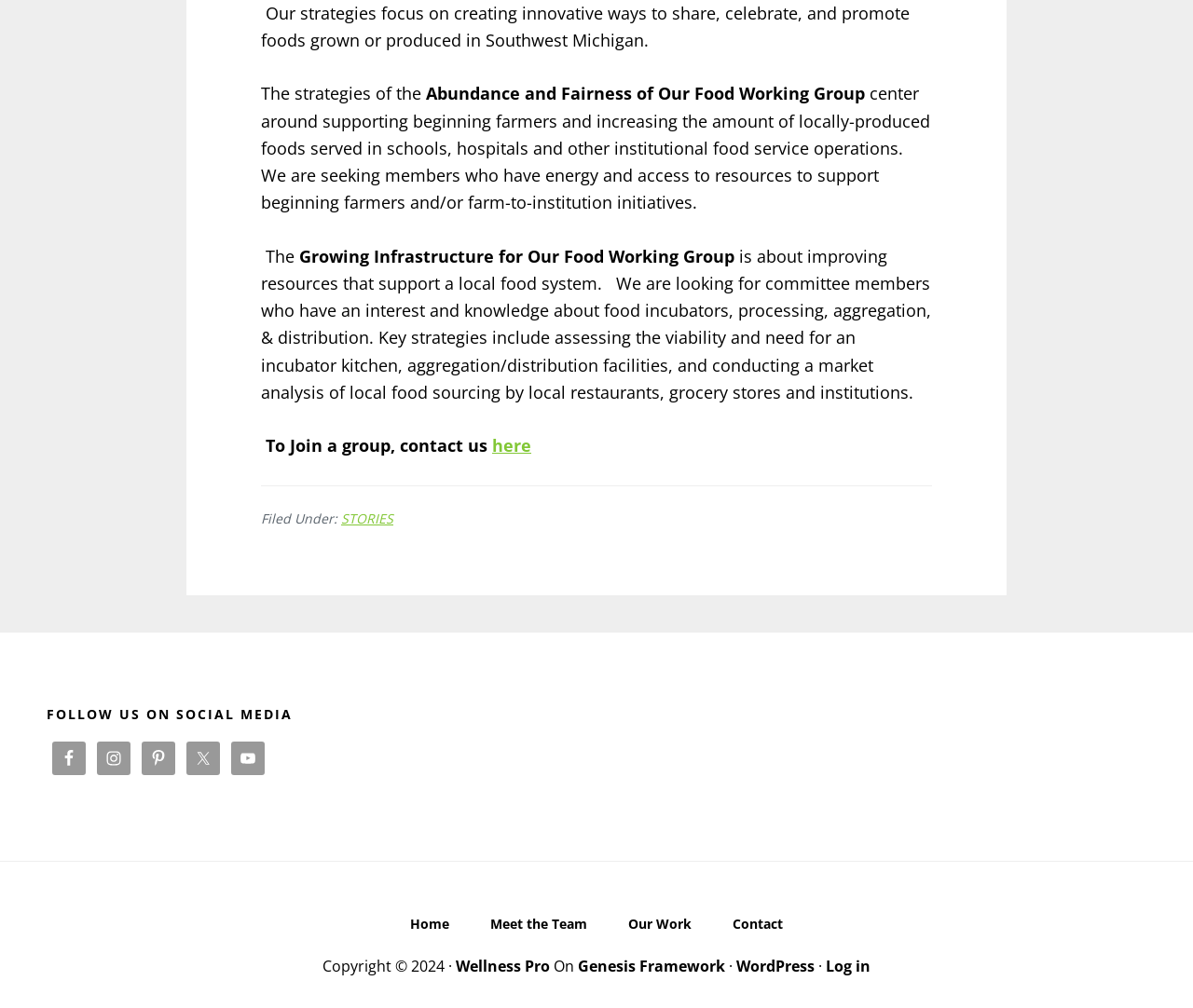How many social media platforms are listed?
Using the image, elaborate on the answer with as much detail as possible.

The social media platforms are listed under the heading 'FOLLOW US ON SOCIAL MEDIA' and they are Facebook, Instagram, Pinterest, Twitter, and YouTube, which are all link elements with IDs 319, 320, 321, 322, and 323 respectively.